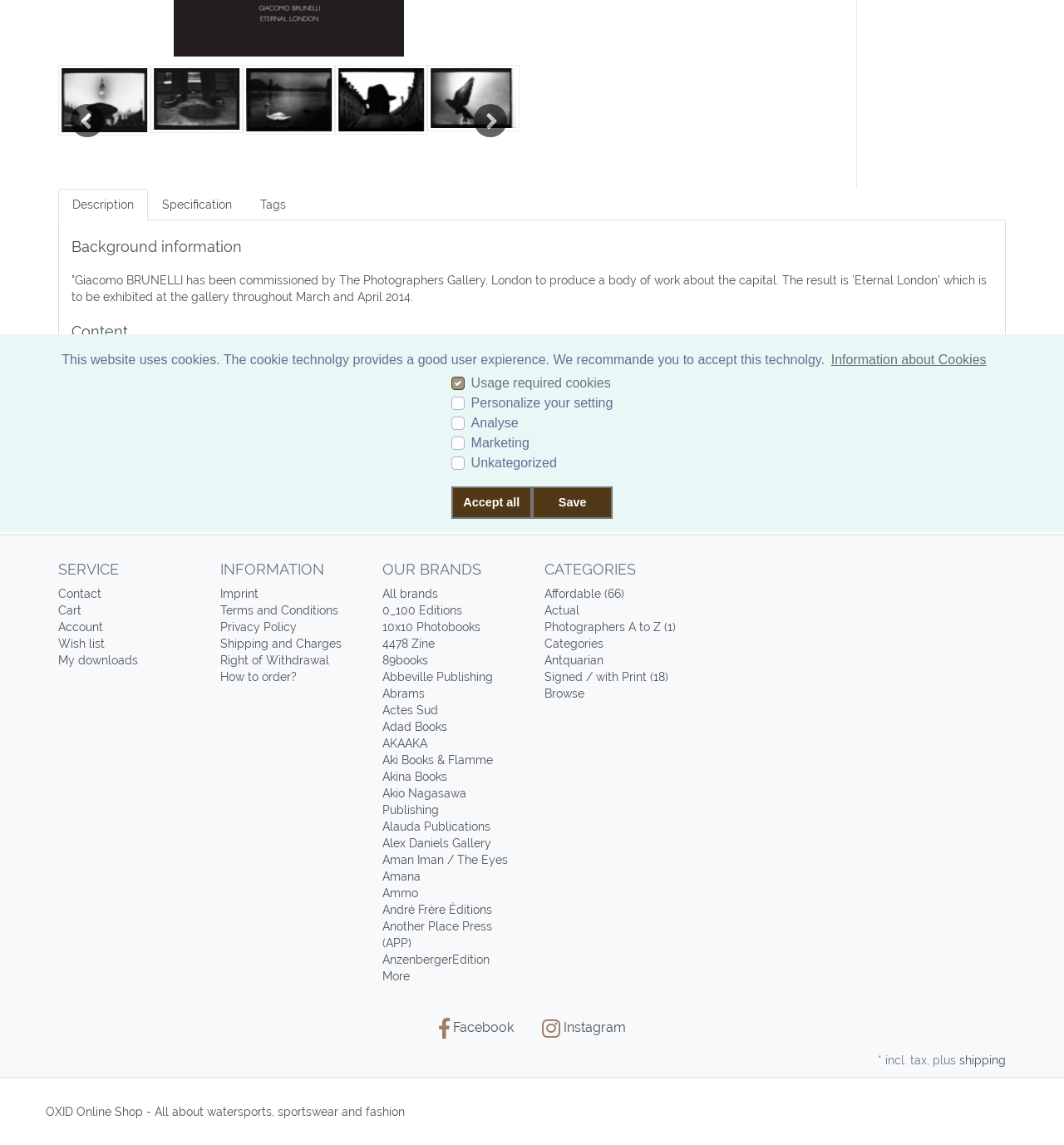Using the element description: "Another Place Press (APP)", determine the bounding box coordinates for the specified UI element. The coordinates should be four float numbers between 0 and 1, [left, top, right, bottom].

[0.359, 0.803, 0.462, 0.829]